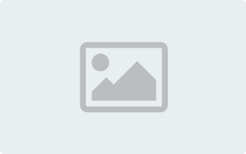What type of students is the essay designed for?
We need a detailed and meticulous answer to the question.

The webpage mentions that the essay is designed for high school students, implying that the content is tailored to meet the needs and level of high school students.